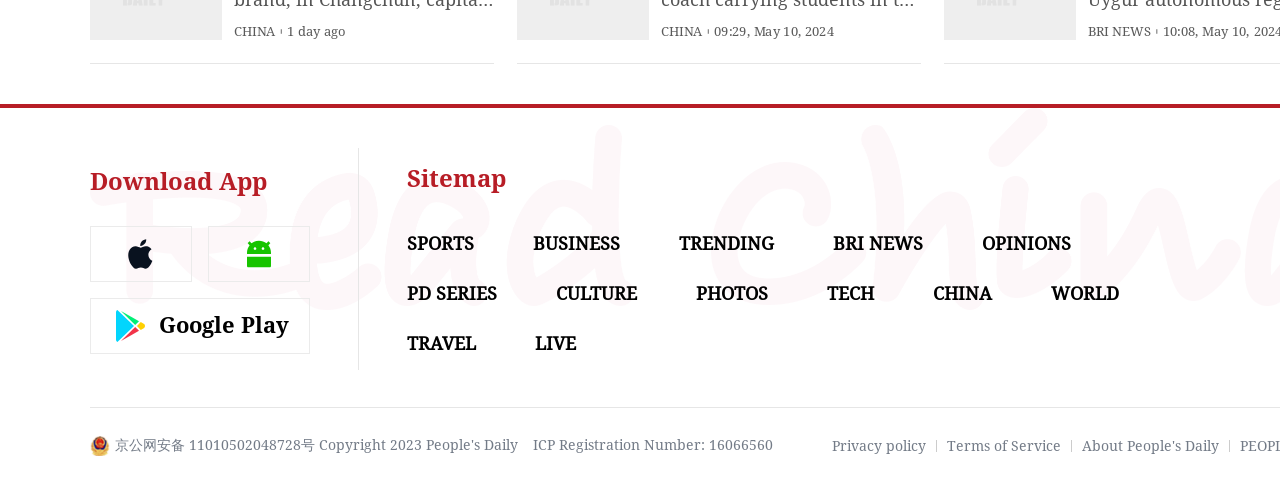Determine the bounding box coordinates of the clickable region to carry out the instruction: "Download the app".

[0.07, 0.345, 0.209, 0.402]